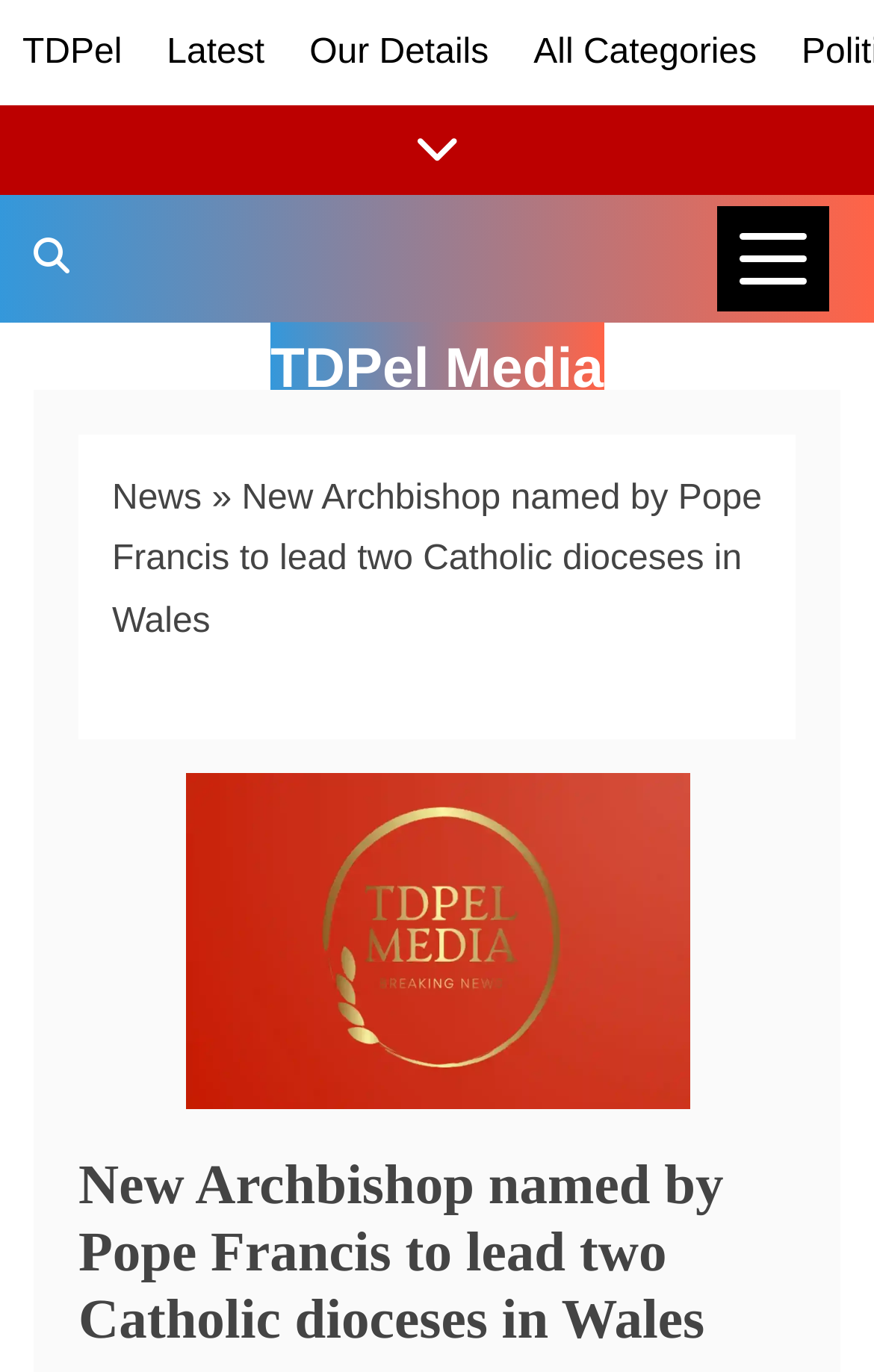Please predict the bounding box coordinates (top-left x, top-left y, bottom-right x, bottom-right y) for the UI element in the screenshot that fits the description: aria-label="Search TDPel Media"

[0.0, 0.142, 0.118, 0.236]